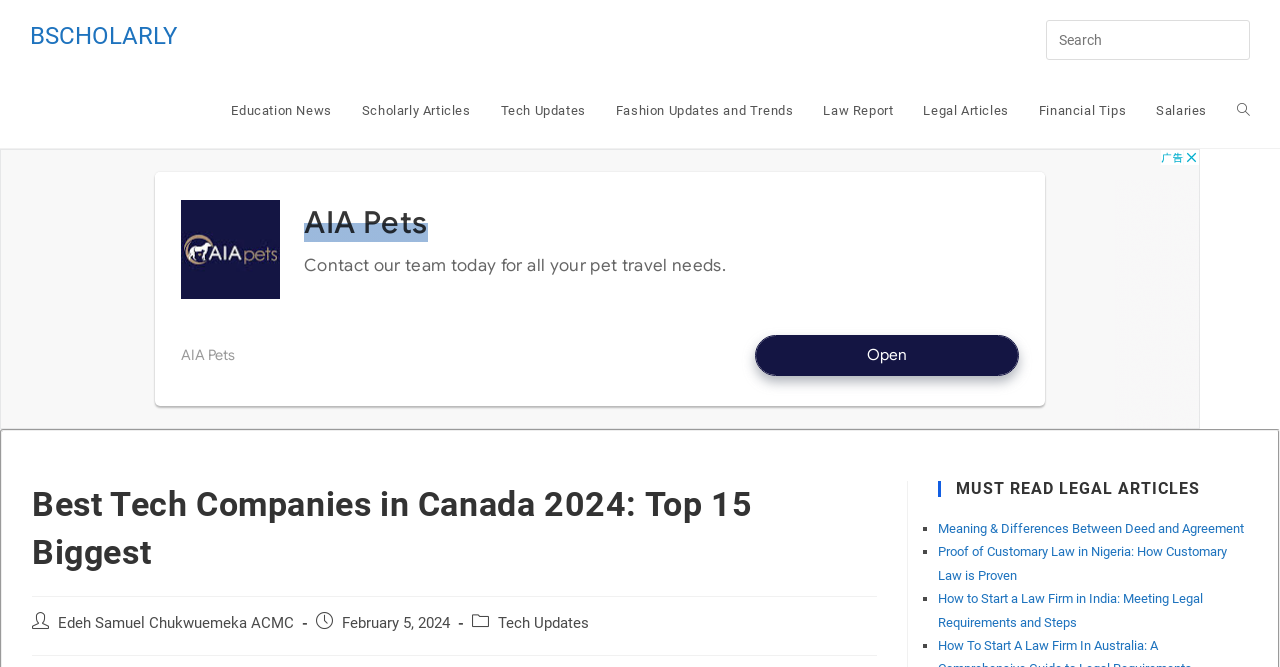What is the category of this post?
Examine the image and provide an in-depth answer to the question.

I found the category by looking at the section below the main heading, where it says 'Post category:' followed by the category 'Tech Updates'.